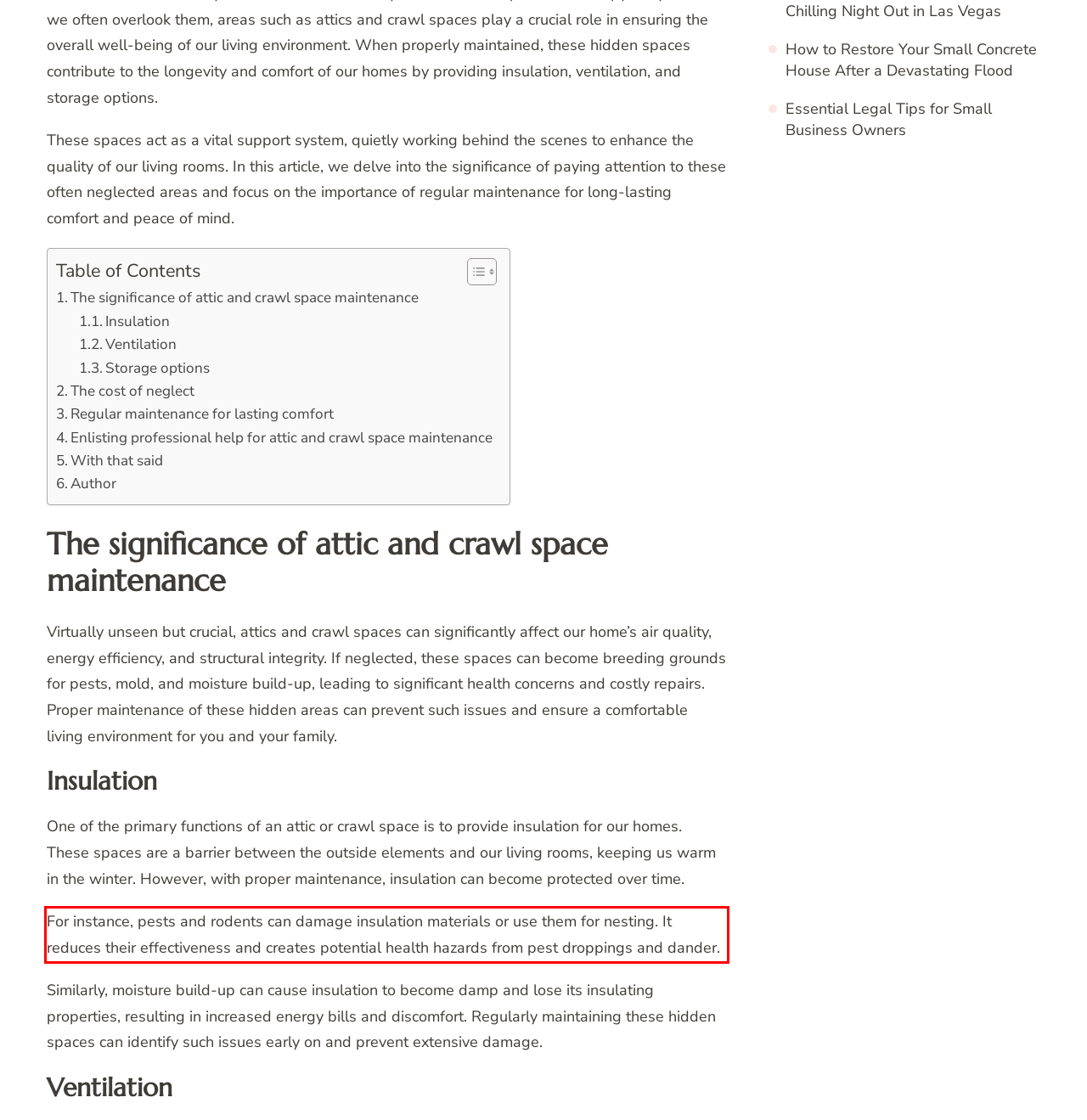Within the screenshot of the webpage, there is a red rectangle. Please recognize and generate the text content inside this red bounding box.

For instance, pests and rodents can damage insulation materials or use them for nesting. It reduces their effectiveness and creates potential health hazards from pest droppings and dander.